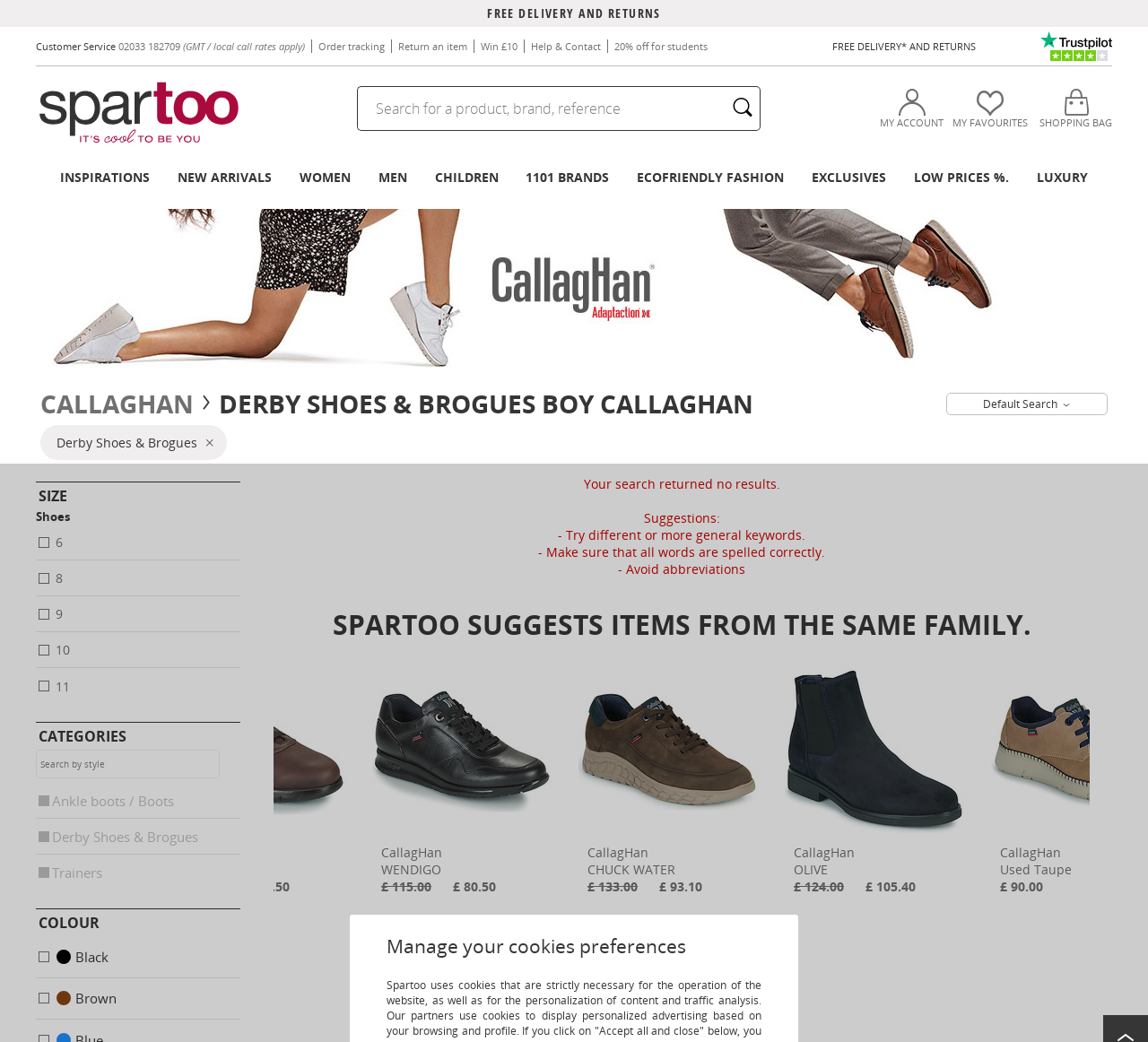Using the information from the screenshot, answer the following question thoroughly:
How many brands are available for children?

From the links 'Little Mary', 'New Balance', 'Polo Ralph Lauren', and 'Reebok Classic', we can infer that there are multiple brands available for children.